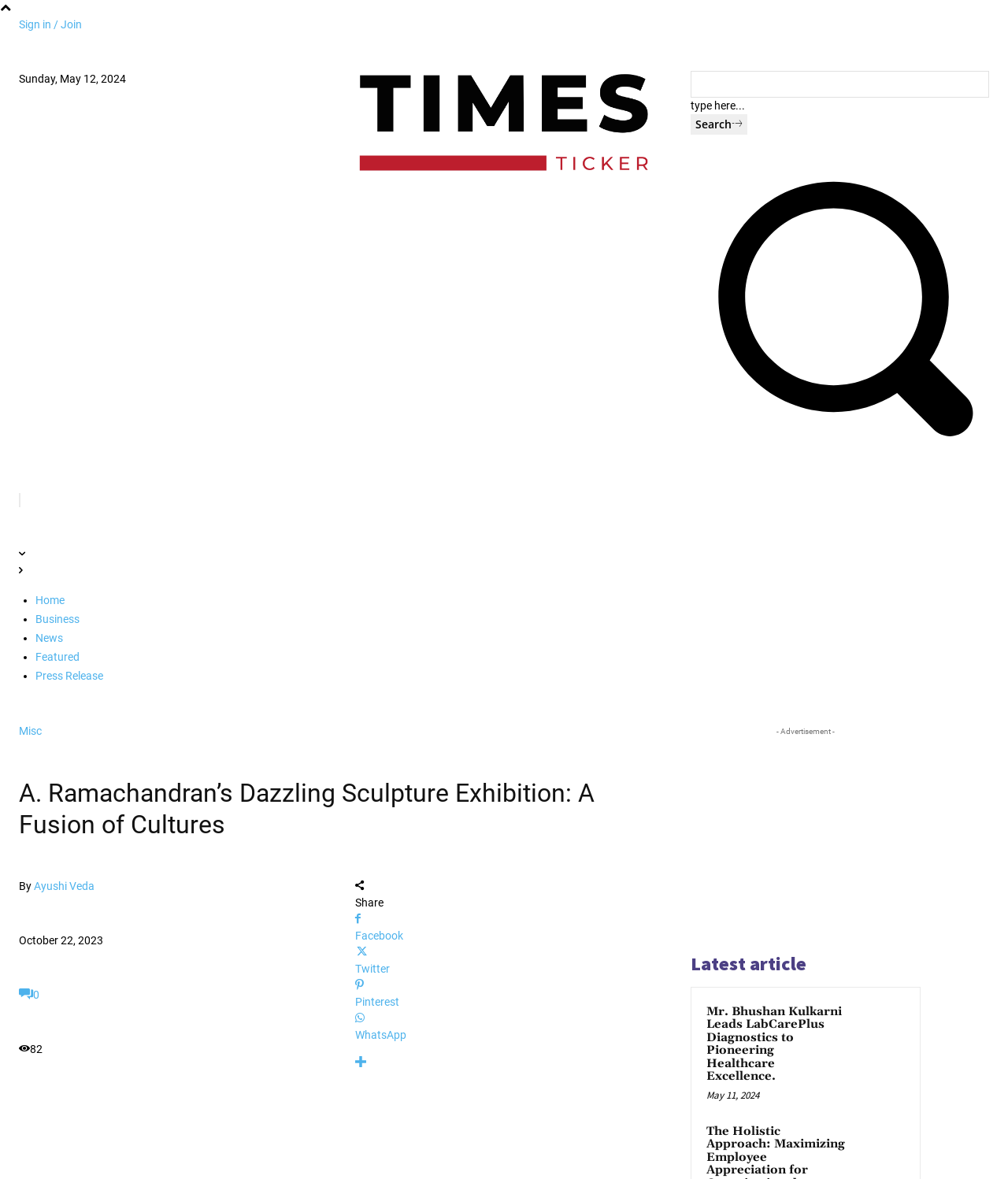Please identify the bounding box coordinates of the element's region that I should click in order to complete the following instruction: "Read the article by Ayushi Veda". The bounding box coordinates consist of four float numbers between 0 and 1, i.e., [left, top, right, bottom].

[0.034, 0.746, 0.094, 0.757]